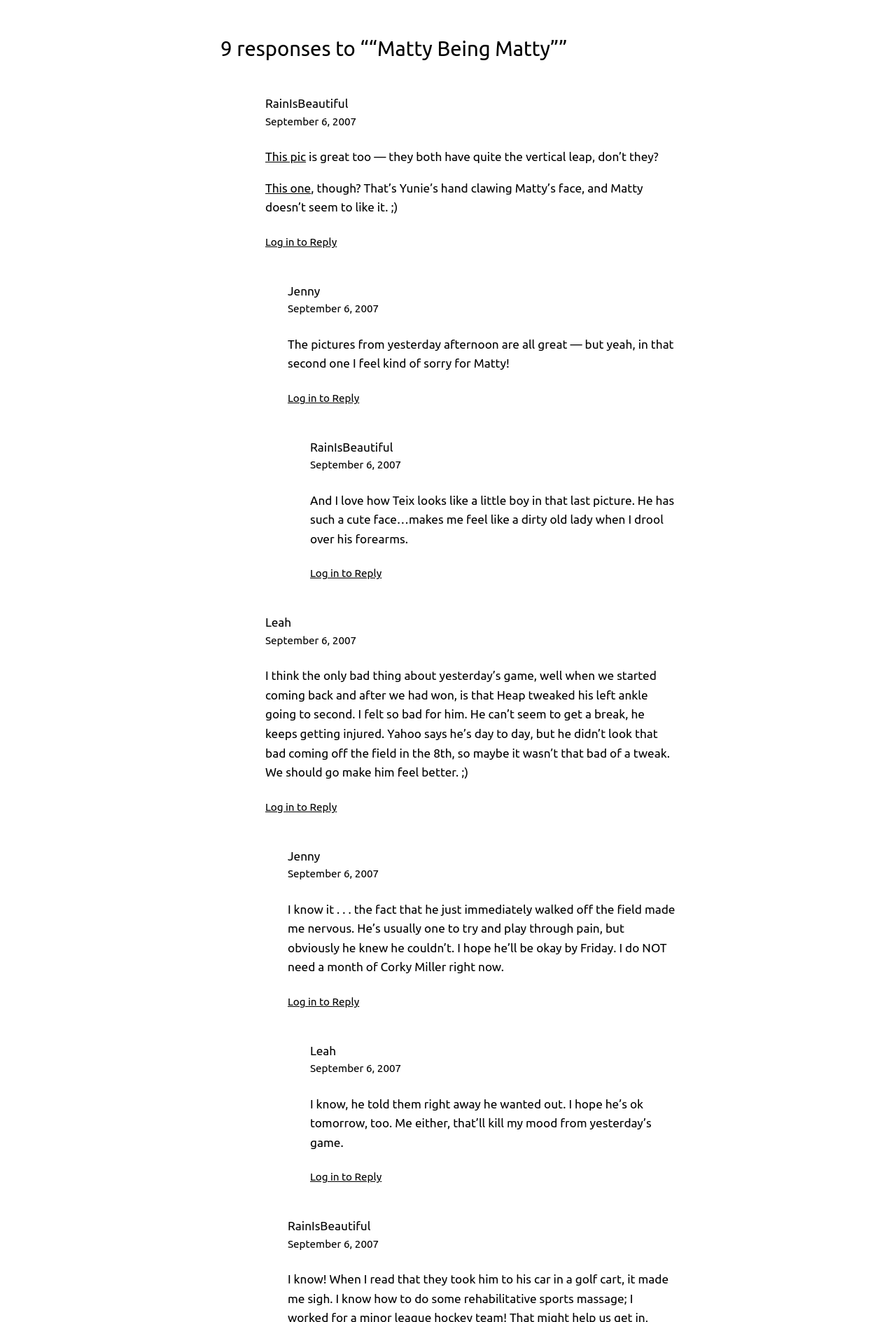Respond to the question below with a single word or phrase: Who are the users commenting on this webpage?

RainIsBeautiful, Jenny, Leah